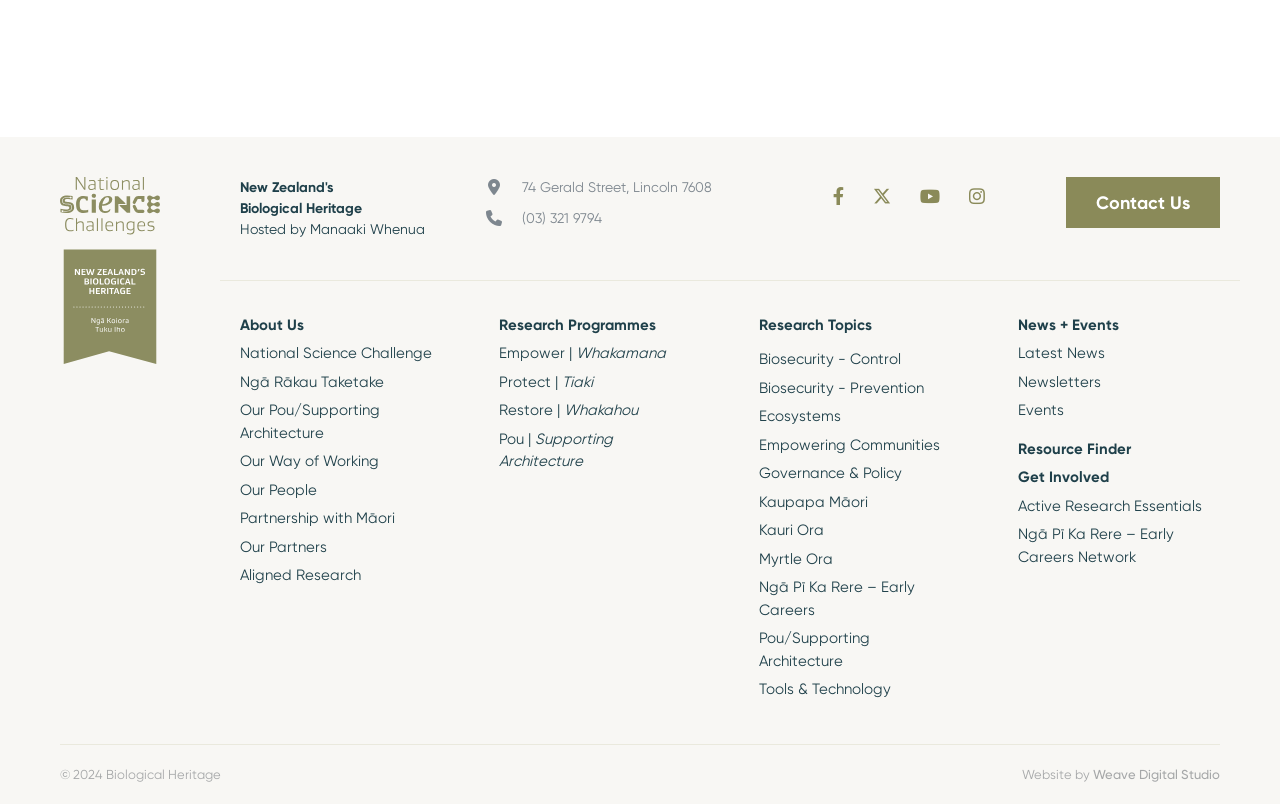Could you please study the image and provide a detailed answer to the question:
What is the name of the research programme under 'Empower | Whakamana'?

Under the 'Empower | Whakamana' section, there is no specific research programme mentioned. It only provides a link to 'Empower | Whakamana'.